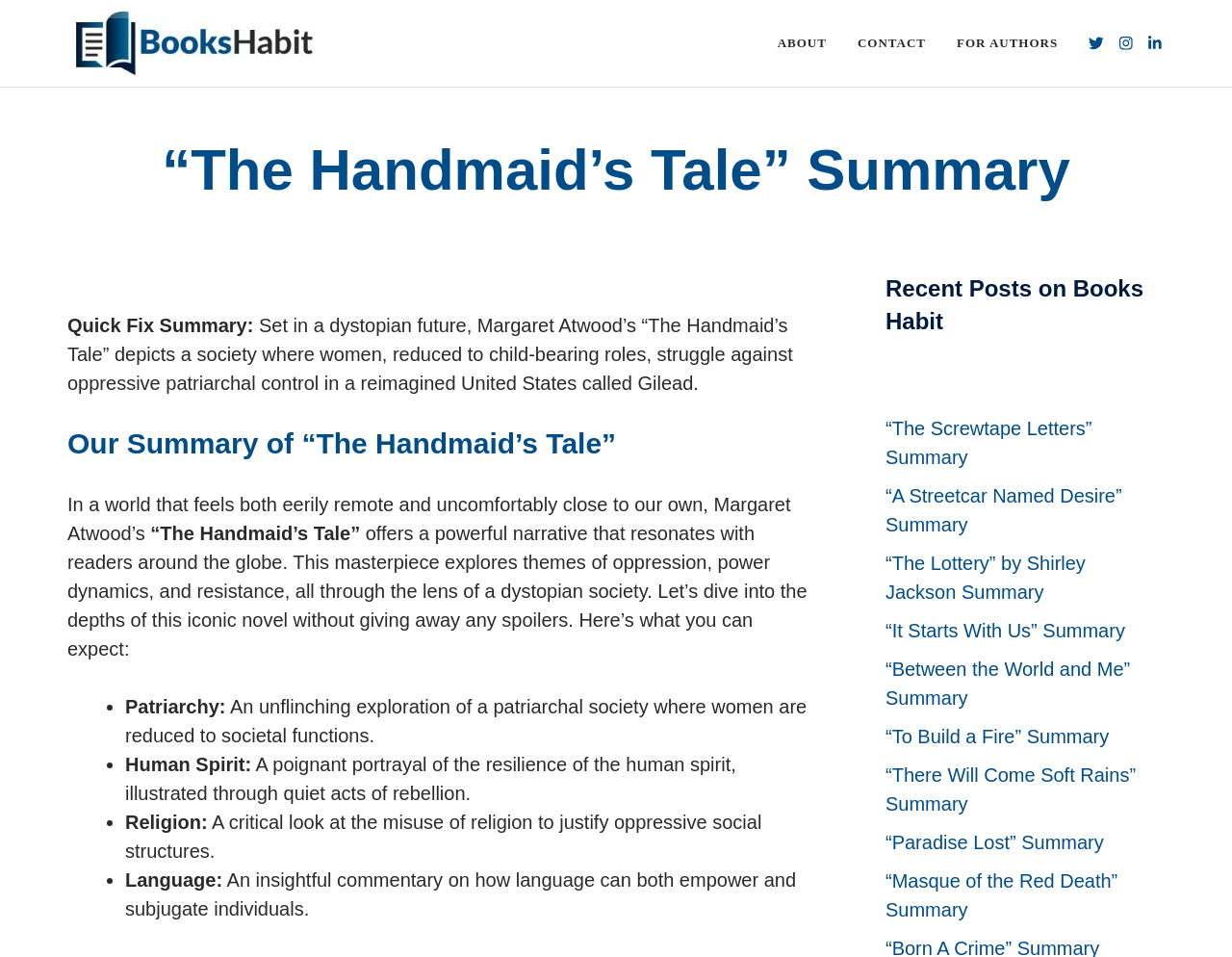What is the theme of the novel related to language?
From the details in the image, answer the question comprehensively.

The question asks for the theme of the novel related to language, which can be found in the ListMarker '•' and the corresponding StaticText 'Language:' and 'An insightful commentary on how language can both empower and subjugate individuals.'. The answer is 'Empowerment and subjugation'.